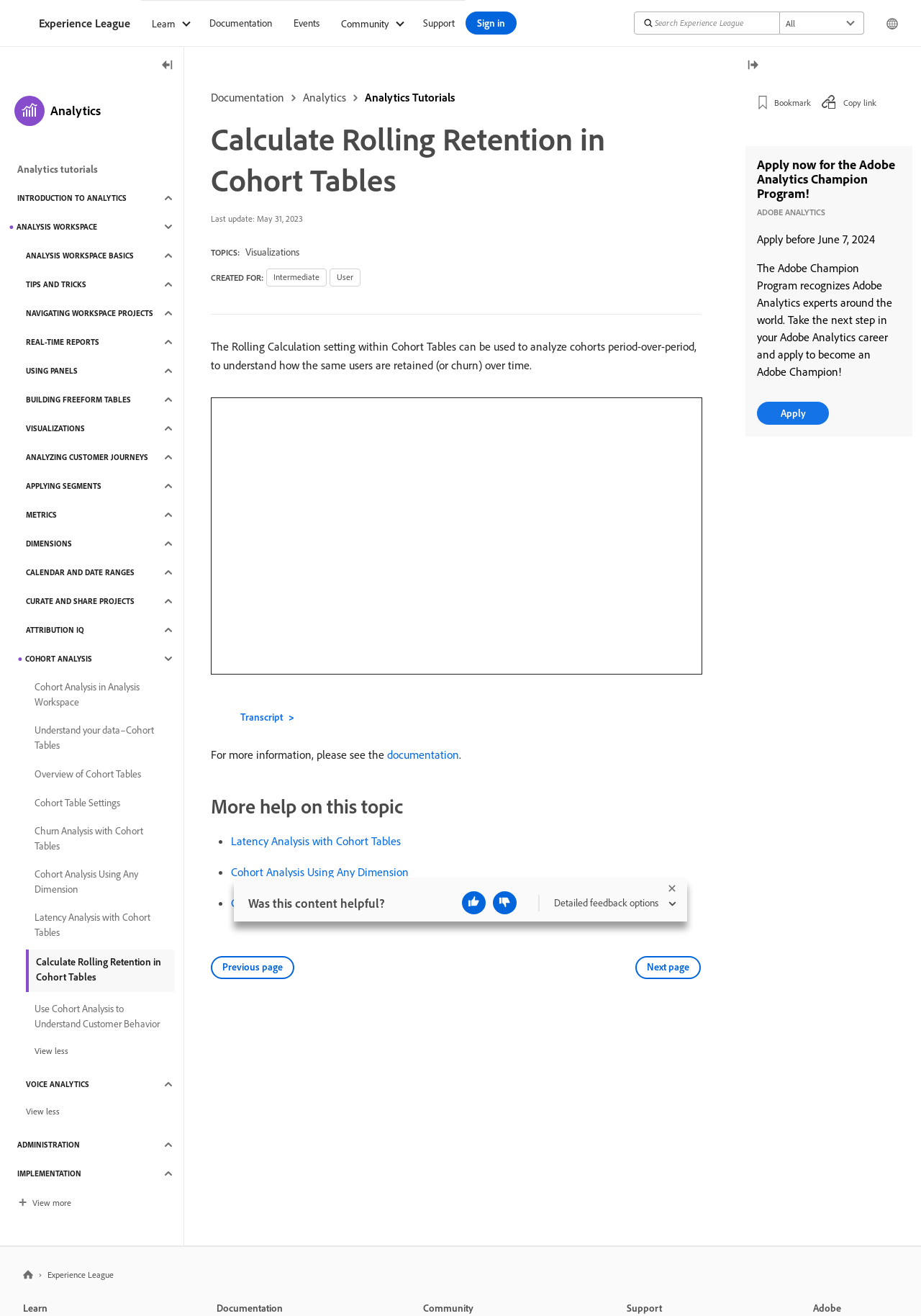What is the related topic to Cohort Analysis?
Using the image, respond with a single word or phrase.

Latency Analysis